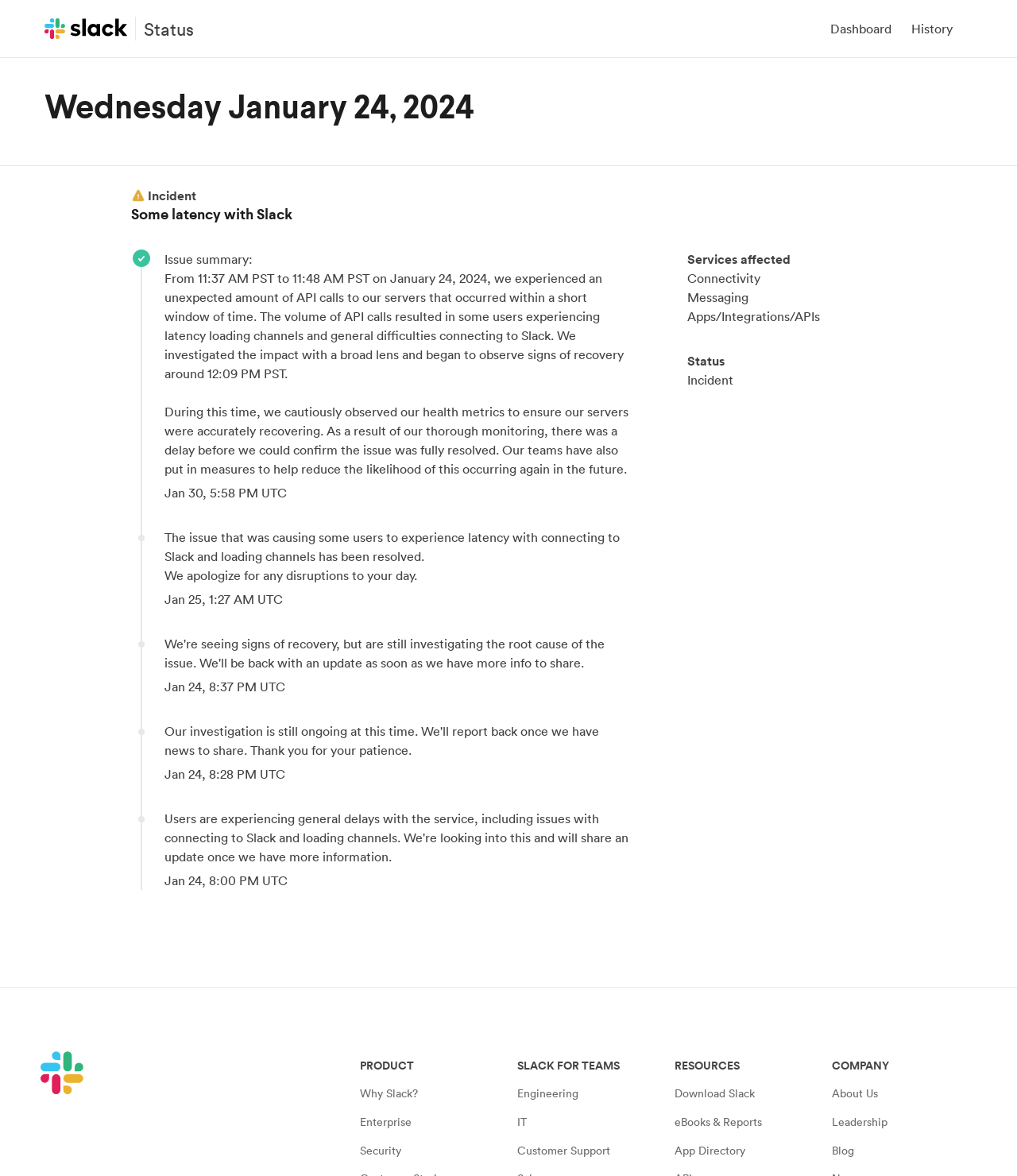Look at the image and answer the question in detail:
What is the purpose of the webpage?

Based on the webpage, I can infer that the purpose of the webpage is to display the system status of Slack, including any incidents or issues that may be affecting the service.